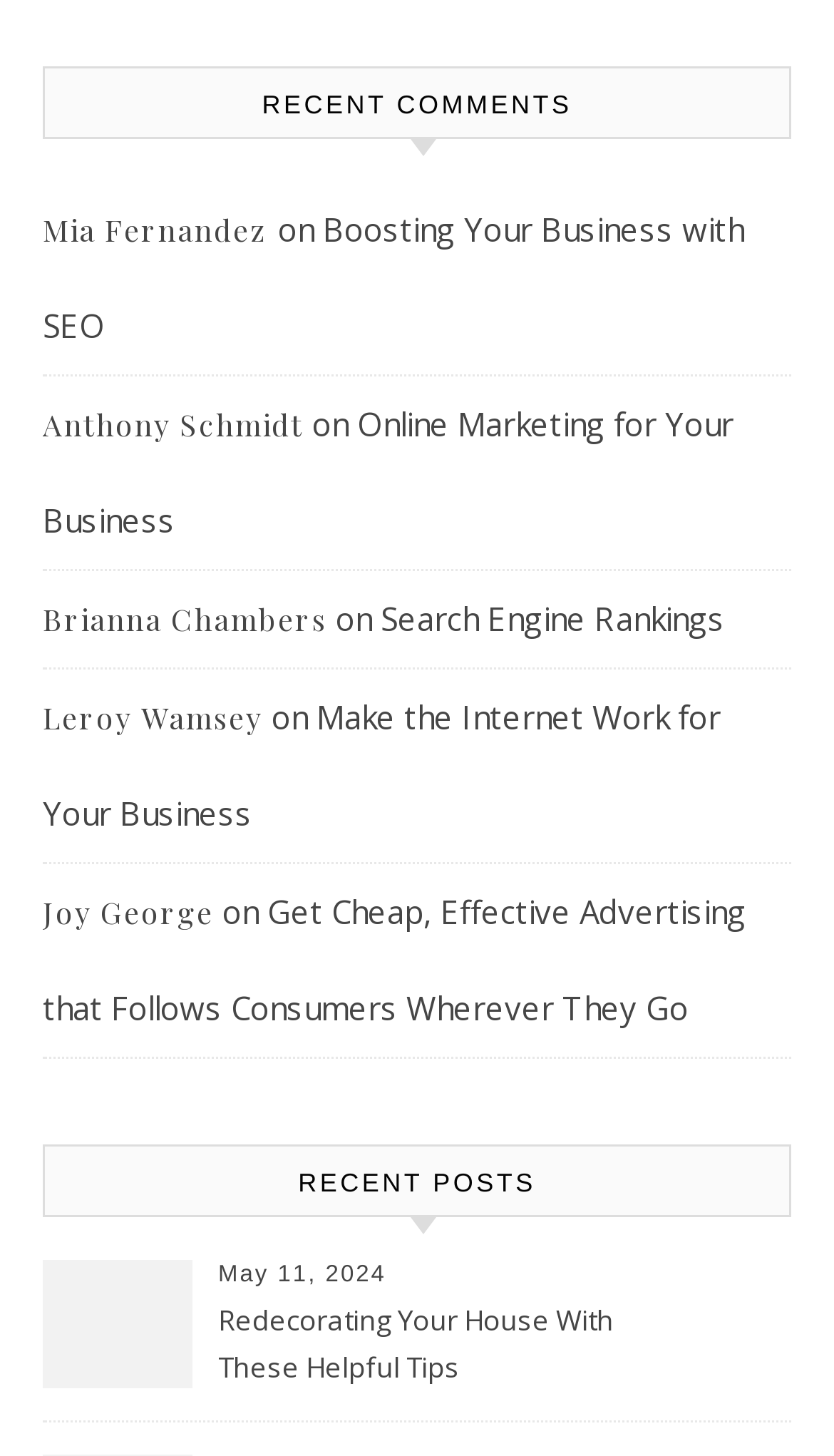Please answer the following question using a single word or phrase: 
How many recent comments are listed?

5